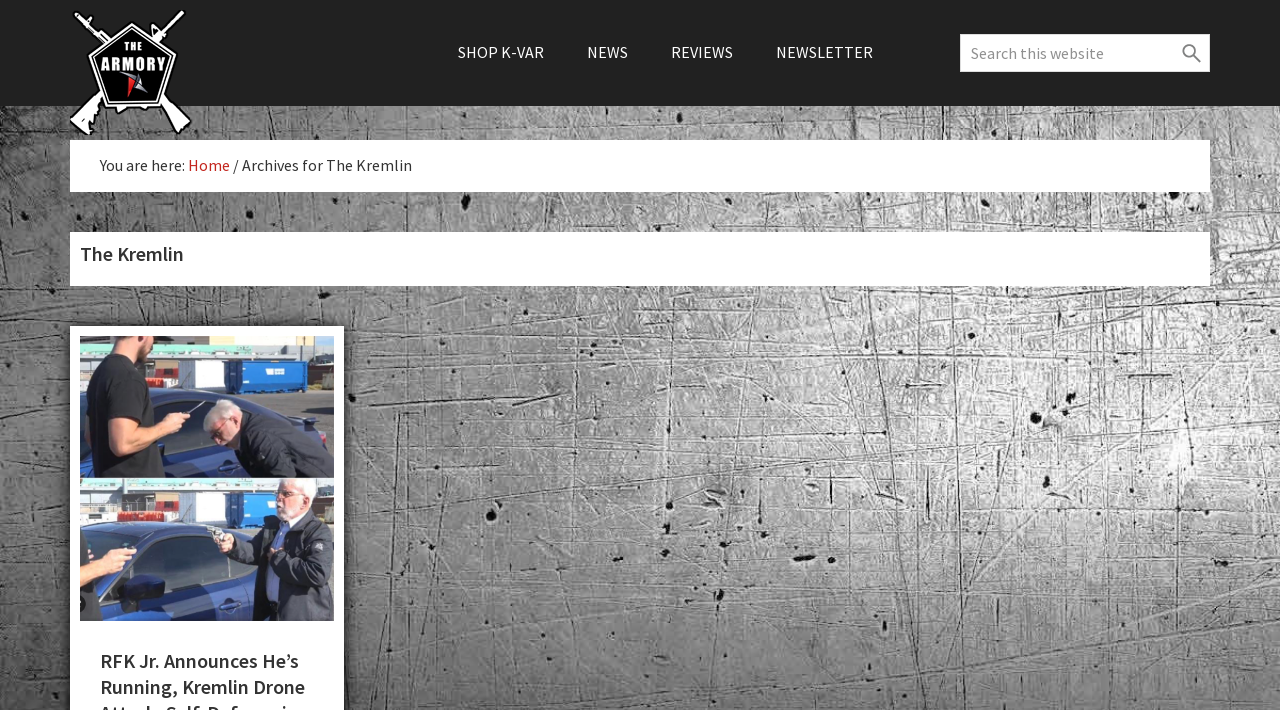Bounding box coordinates are specified in the format (top-left x, top-left y, bottom-right x, bottom-right y). All values are floating point numbers bounded between 0 and 1. Please provide the bounding box coordinate of the region this sentence describes: Kiosk – Study Info

None